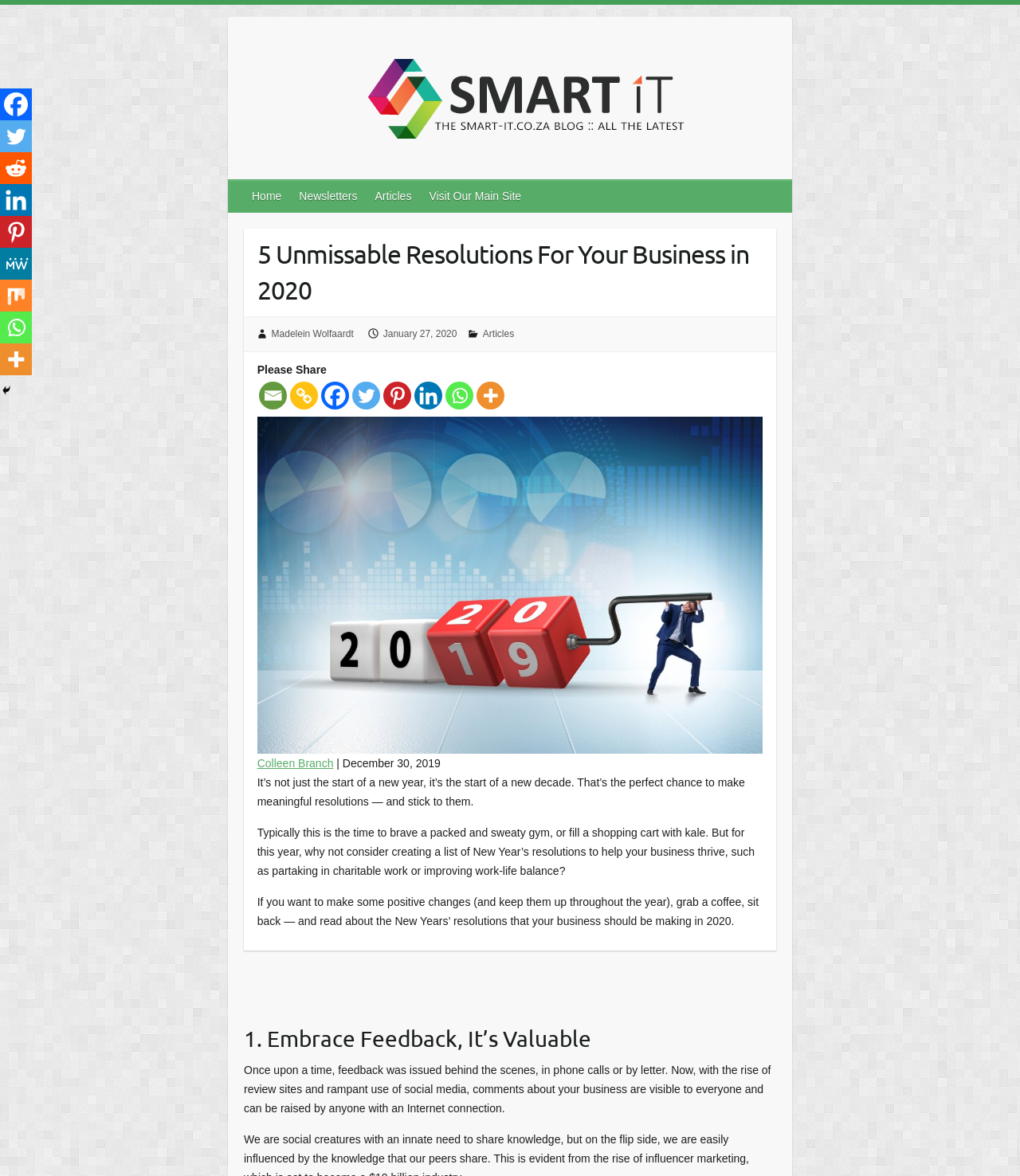Provide the bounding box coordinates of the HTML element this sentence describes: "aria-label="Whatsapp" title="Whatsapp"". The bounding box coordinates consist of four float numbers between 0 and 1, i.e., [left, top, right, bottom].

[0.436, 0.324, 0.464, 0.348]